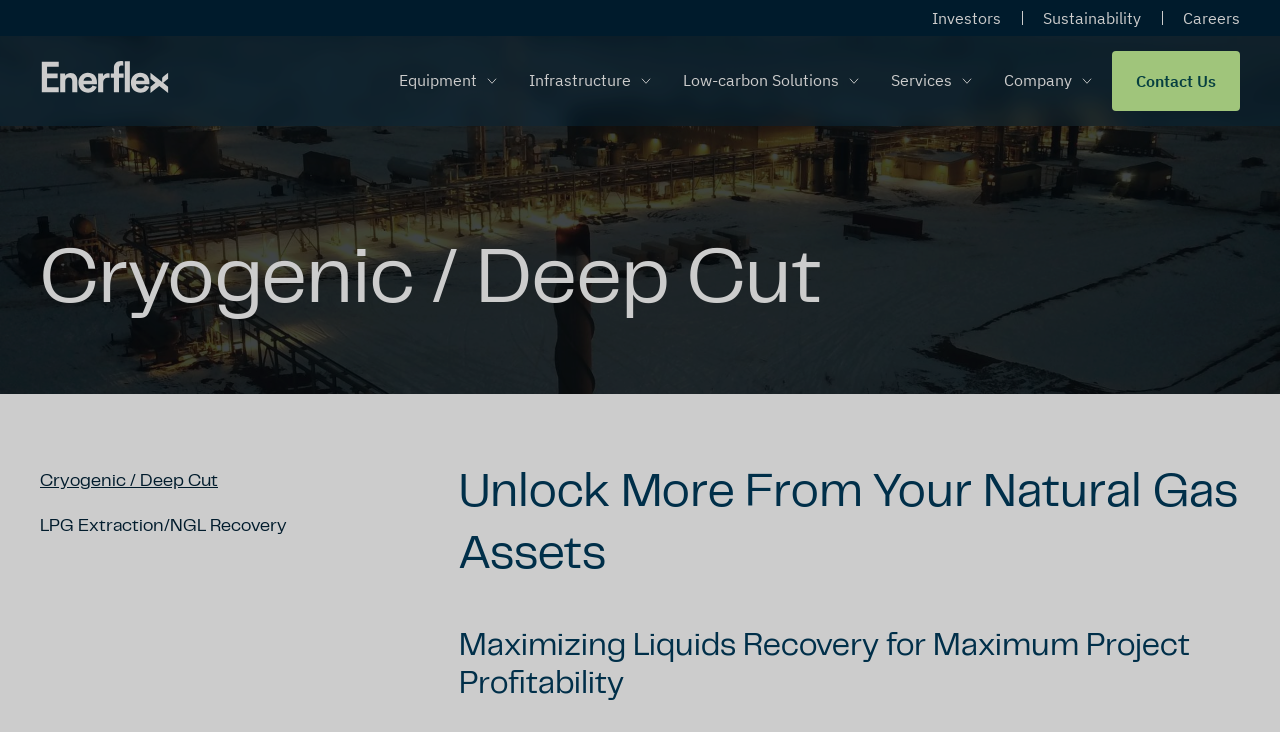Provide a brief response to the question below using a single word or phrase: 
What is the main topic of the webpage?

Cryogenic natural gas liquid extraction